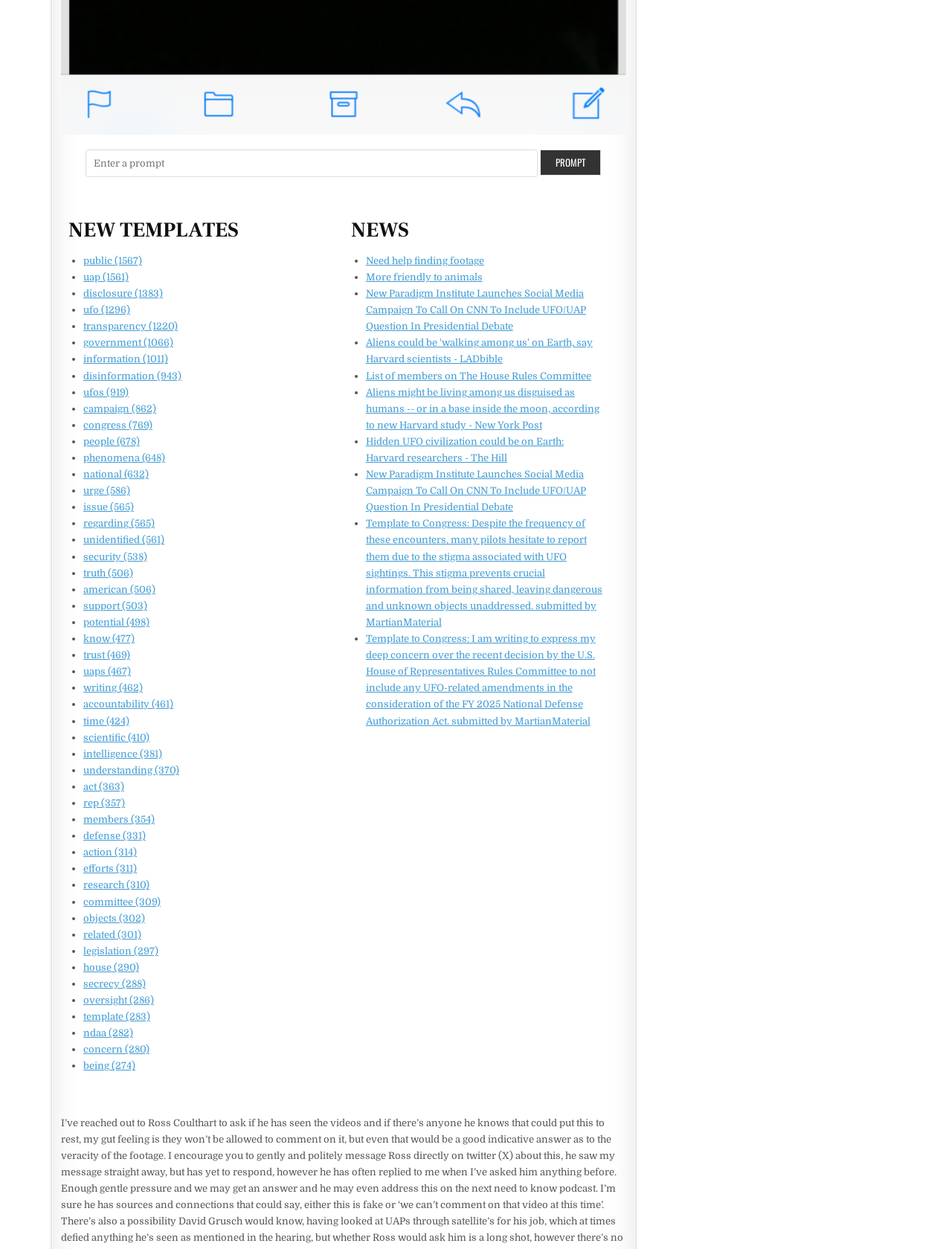What is the category with the most links?
Could you give a comprehensive explanation in response to this question?

The category 'public' has the most links, with 1567 links, as indicated by the text '(1567)' next to the link.